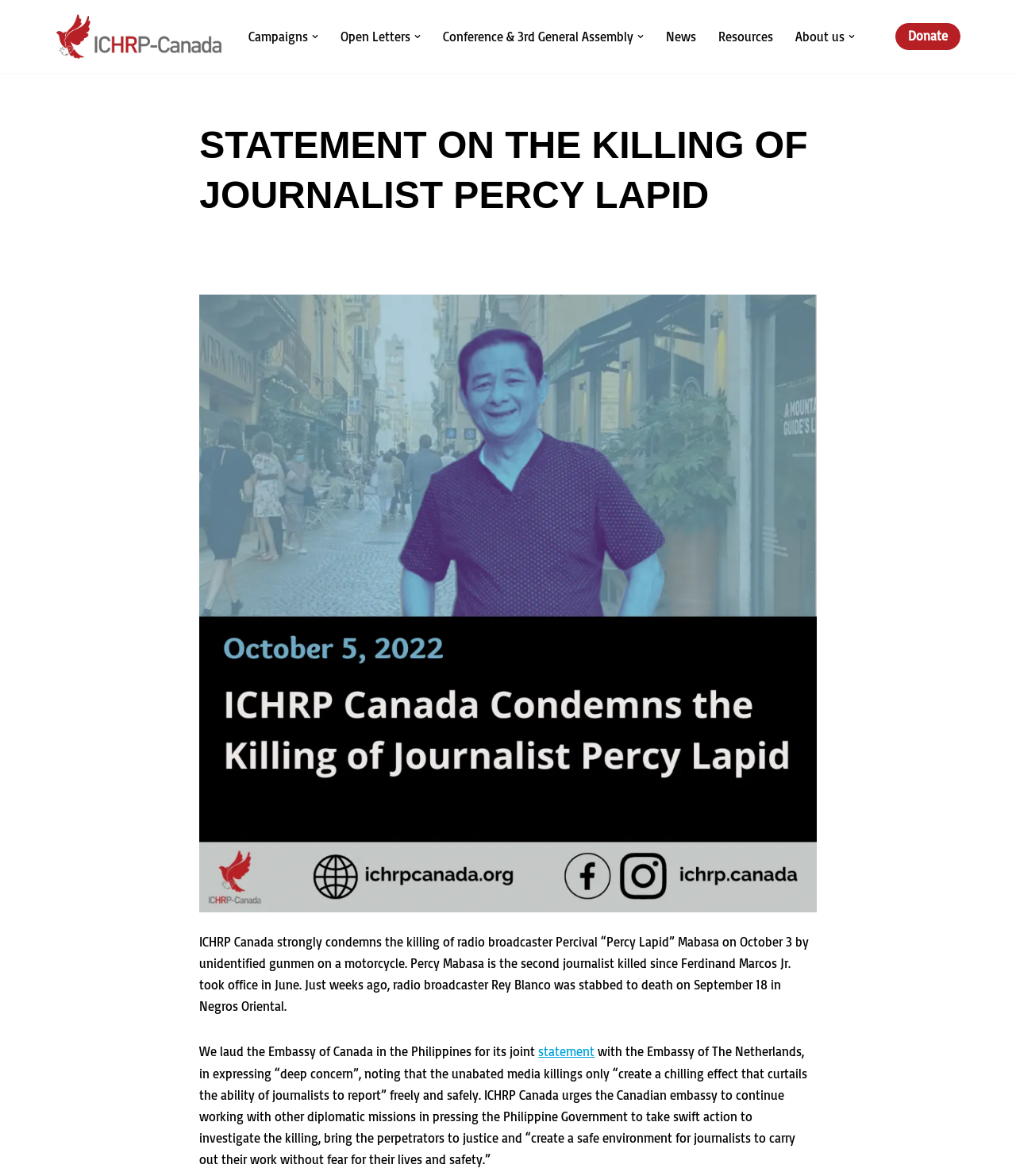Based on what you see in the screenshot, provide a thorough answer to this question: What is the purpose of the 'Donate' link?

The 'Donate' link is likely a call-to-action for visitors to contribute financially to ICHRP Canada, as it is a common practice for non-profit organizations to have a donation link on their website.